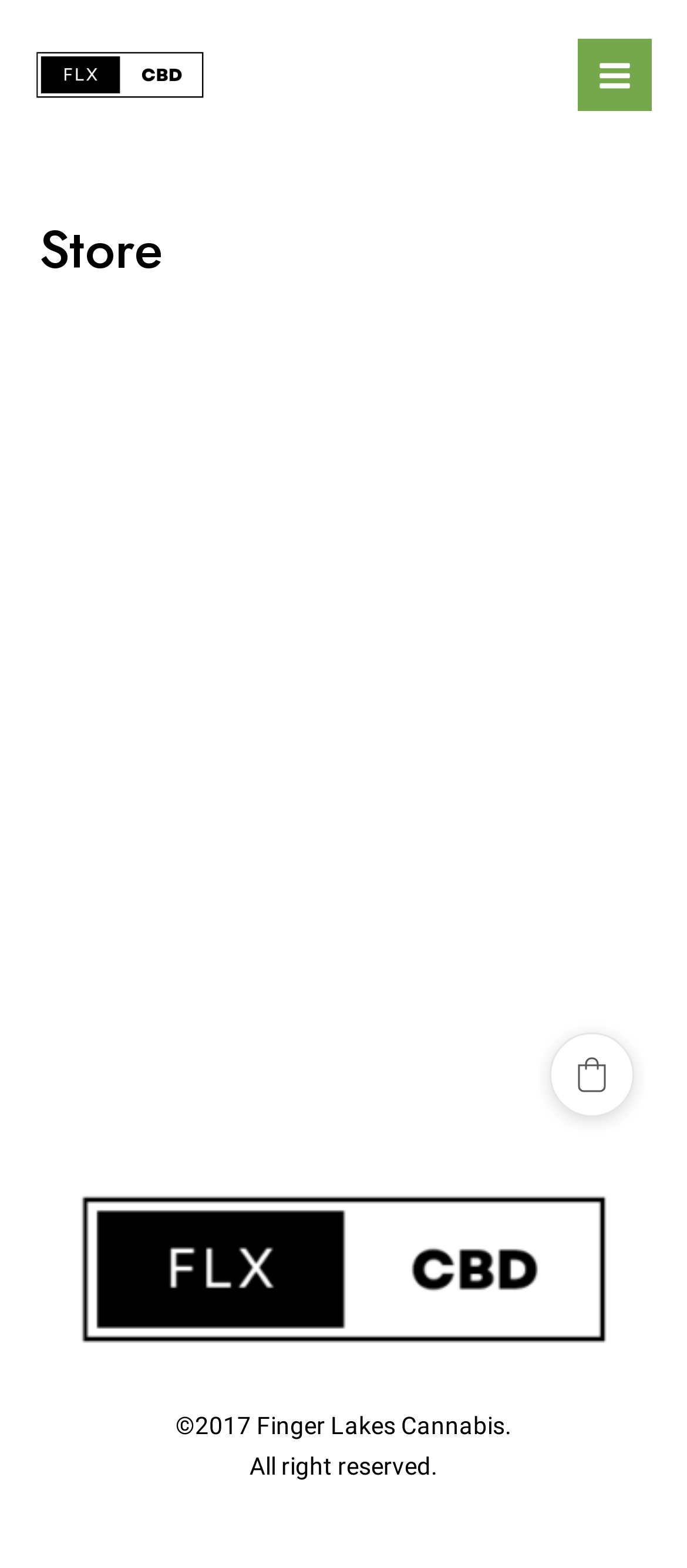Carefully examine the image and provide an in-depth answer to the question: What is the purpose of the button with the shopping cart icon?

I found a button element with an image of a shopping cart, which suggests that the purpose of this button is to access the shopping cart or checkout functionality.